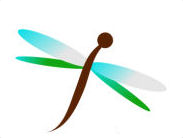Answer the question briefly using a single word or phrase: 
What is the theme embodied by the dragonfly?

transformation and resilience